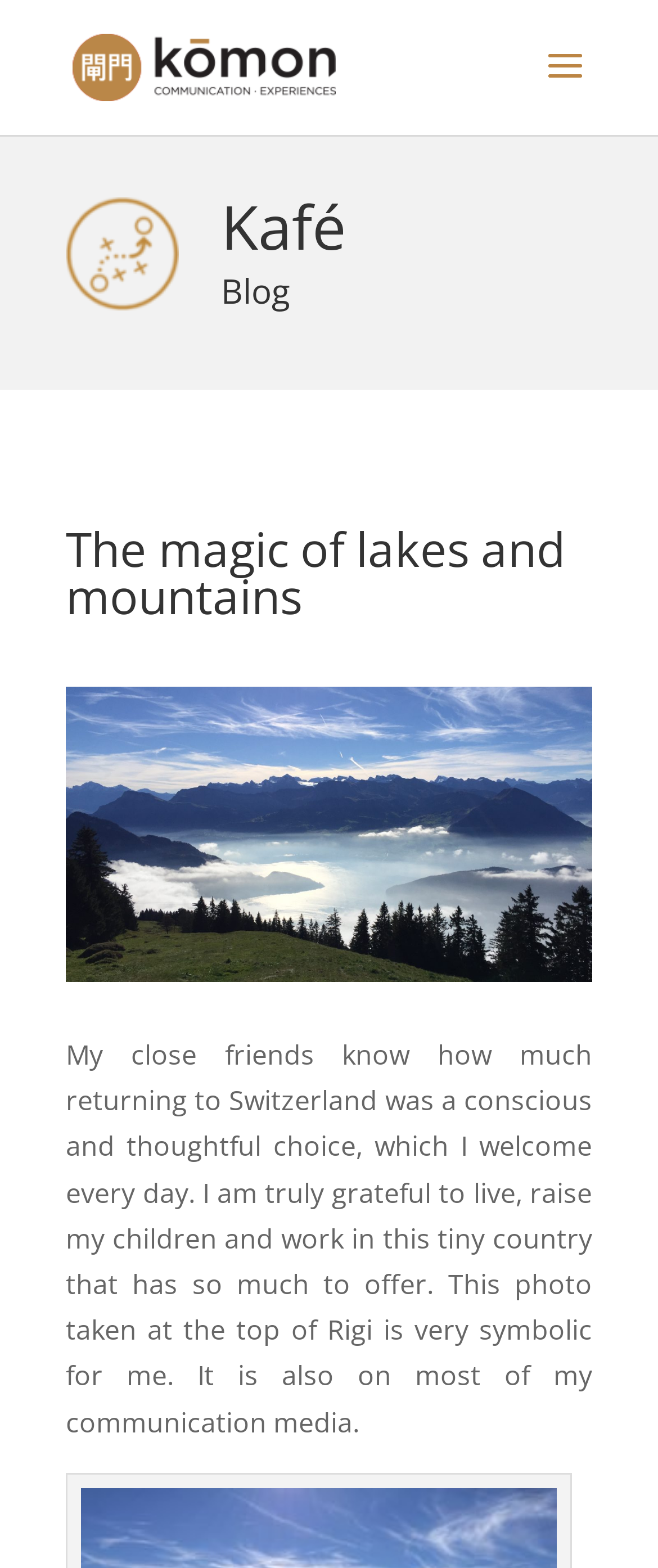Please give a concise answer to this question using a single word or phrase: 
How many headings are on the webpage?

3